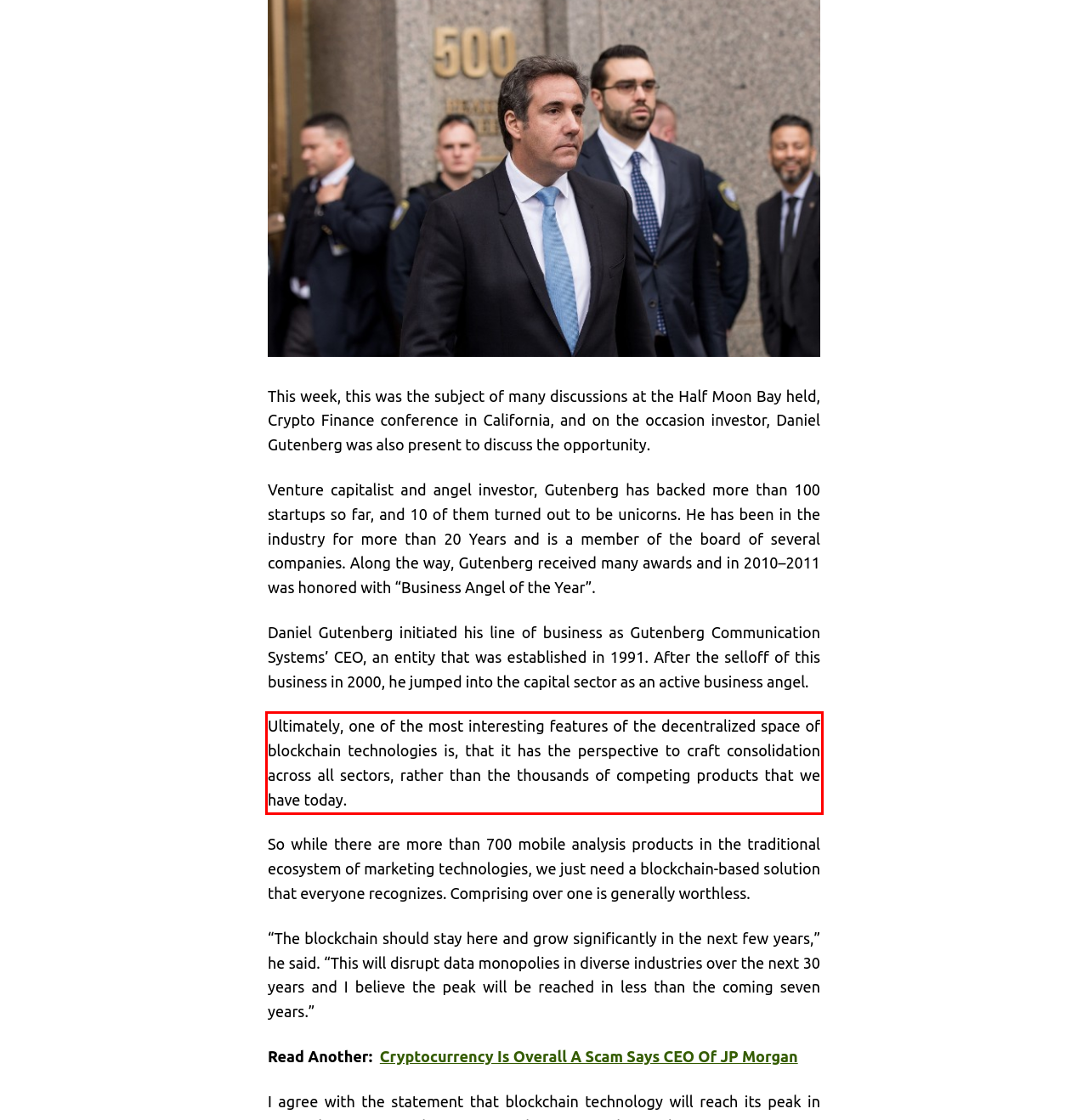Inspect the webpage screenshot that has a red bounding box and use OCR technology to read and display the text inside the red bounding box.

Ultimately, one of the most interesting features of the decentralized space of blockchain technologies is, that it has the perspective to craft consolidation across all sectors, rather than the thousands of competing products that we have today.